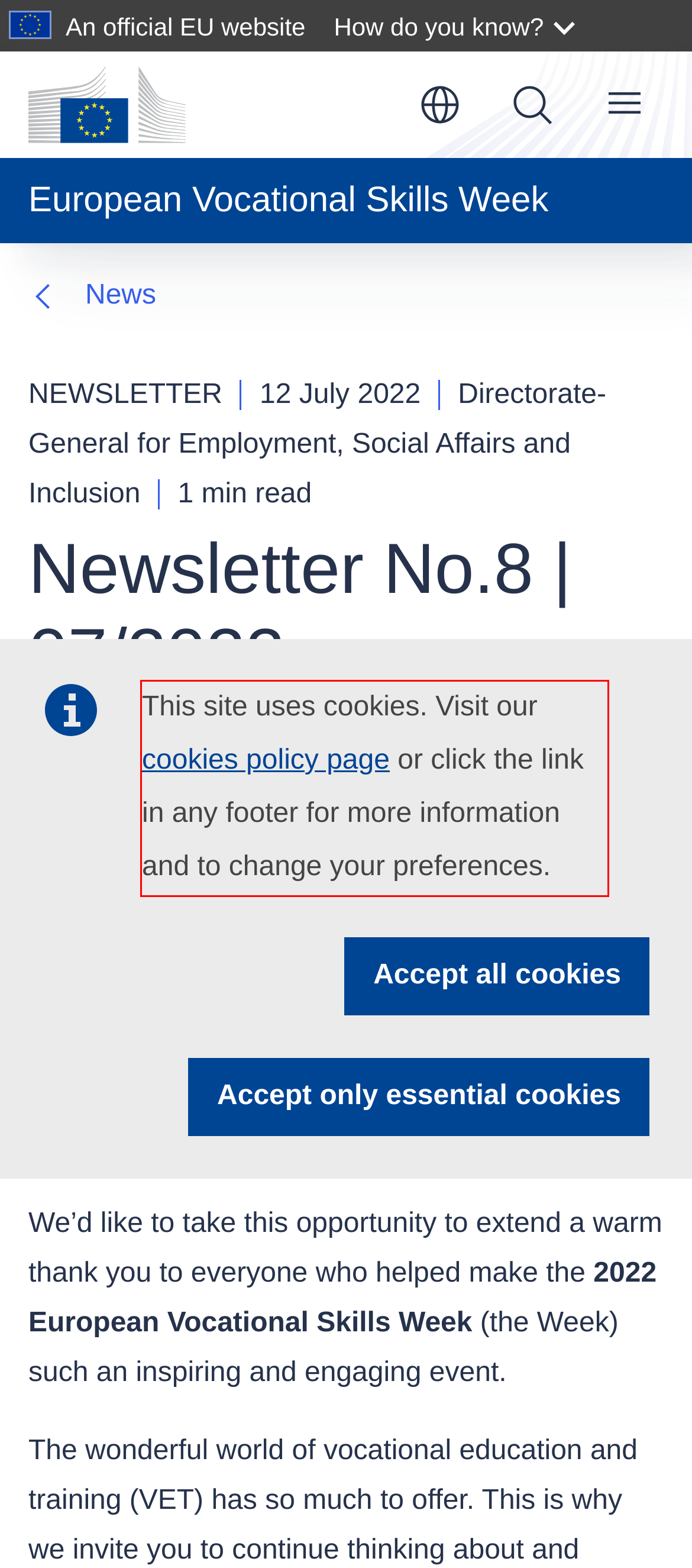Using the webpage screenshot, recognize and capture the text within the red bounding box.

This site uses cookies. Visit our cookies policy page or click the link in any footer for more information and to change your preferences.